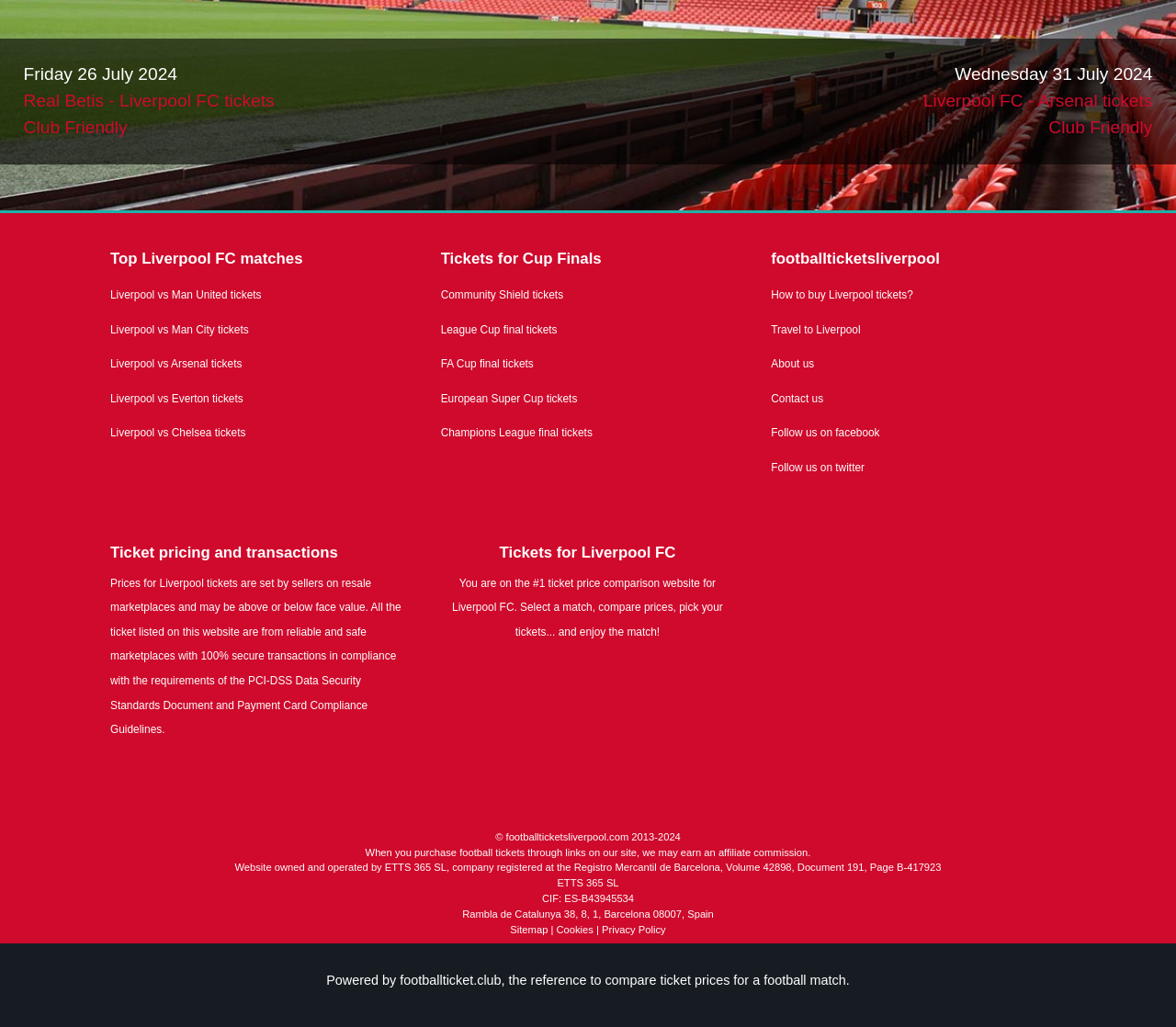Provide a one-word or short-phrase answer to the question:
What is the date of the Liverpool FC - Arsenal tickets match?

Wednesday 31 July 2024